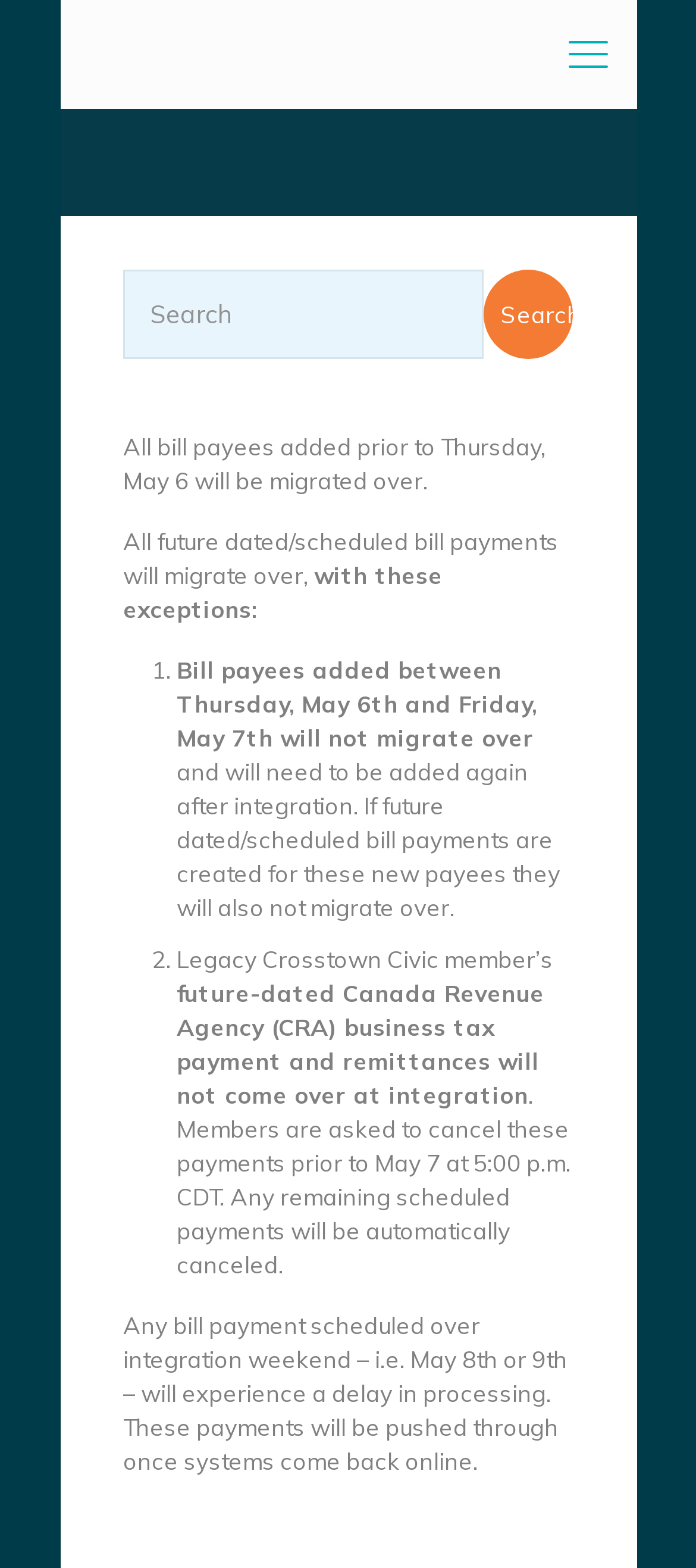What should Legacy Crosstown Civic members do with their CRA business tax payments?
Please give a well-detailed answer to the question.

The page advises Legacy Crosstown Civic members to cancel their future-dated Canada Revenue Agency (CRA) business tax payment and remittances prior to May 7 at 5:00 p.m. CDT, as they will not come over at integration. Any remaining scheduled payments will be automatically canceled.